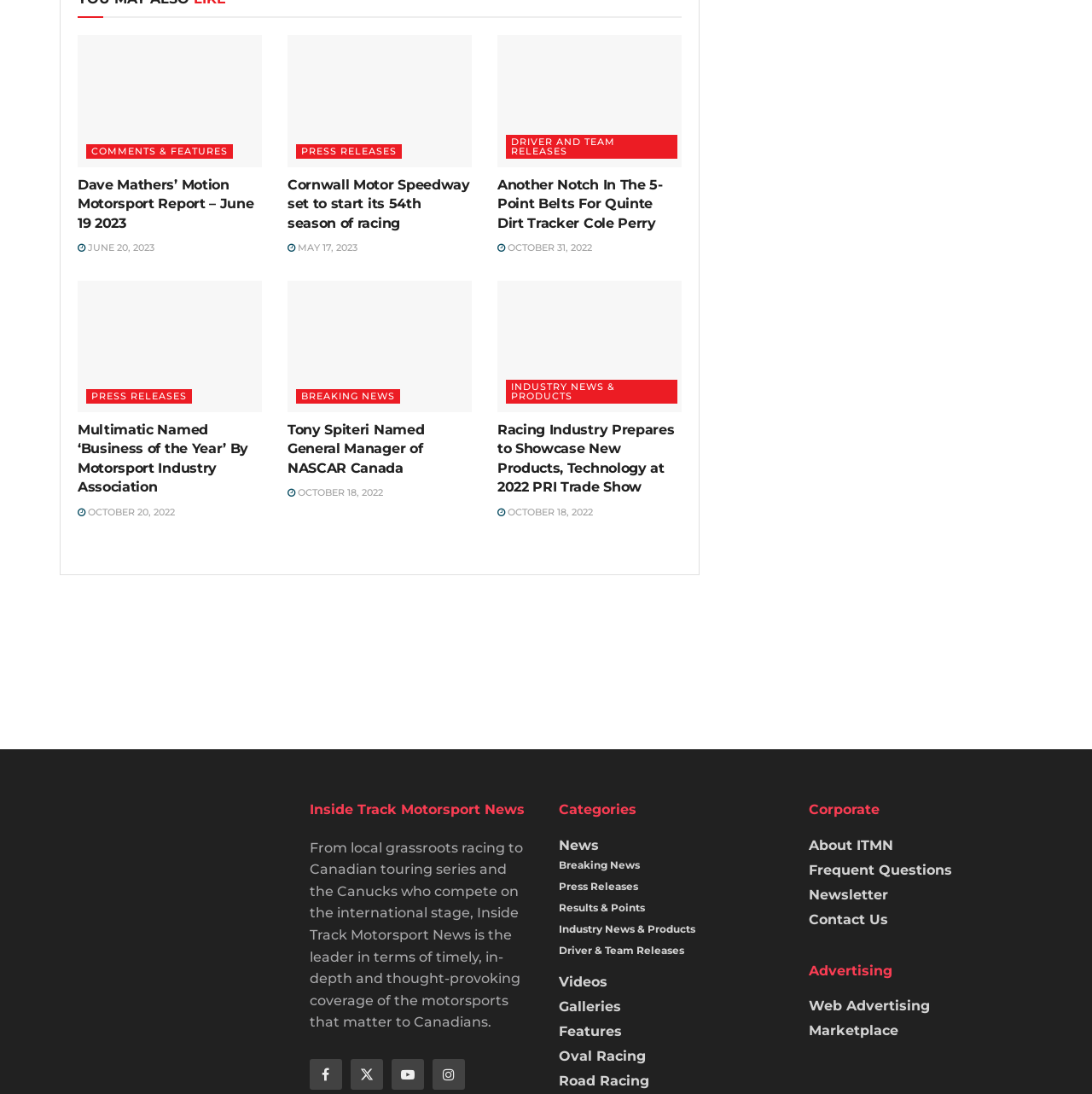Respond with a single word or phrase for the following question: 
What is the category of the article 'Dave Mathers’ Motion Motorsport Report – June 19 2023'?

COMMENTS & FEATURES